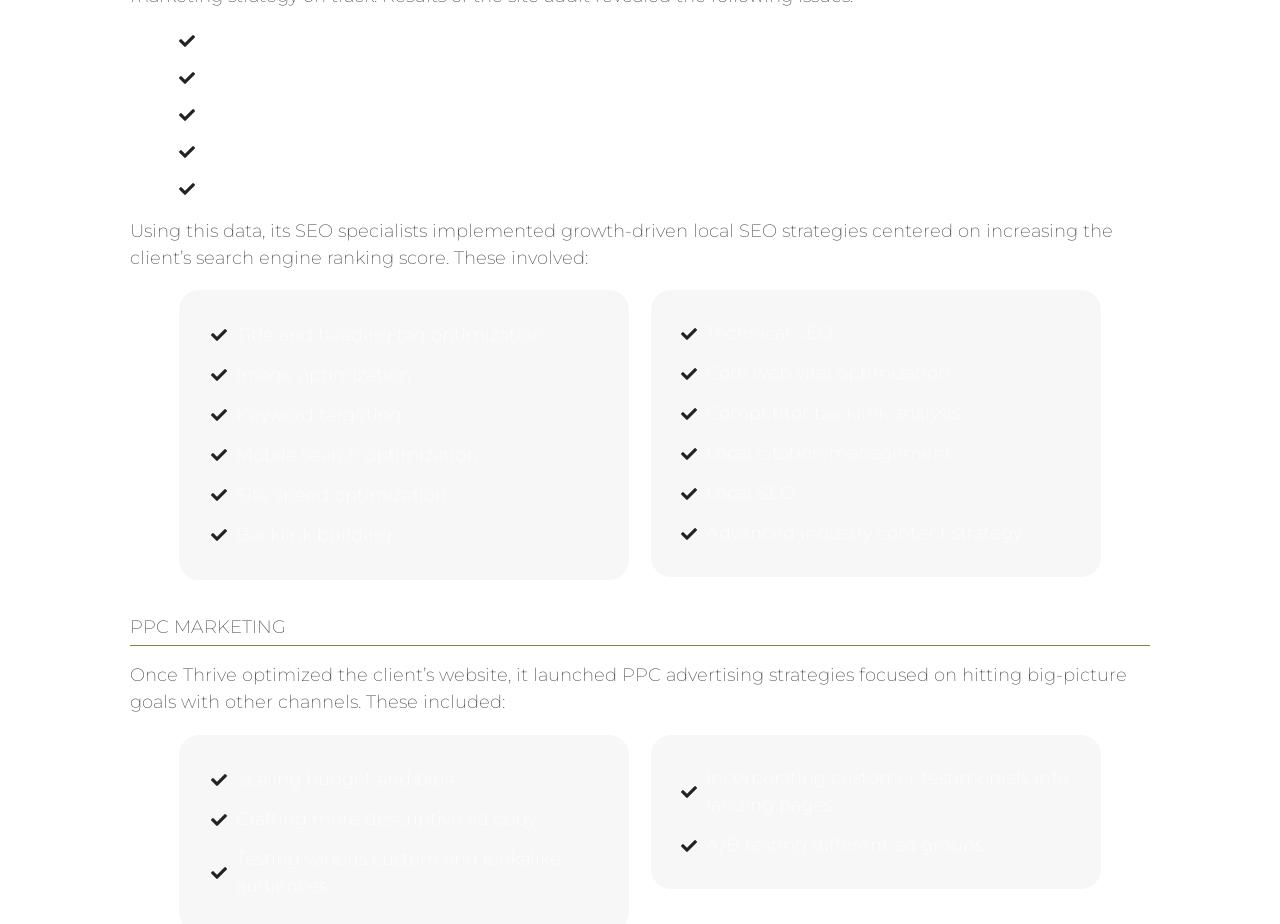What is the purpose of the SEO strategies implemented?
Analyze the screenshot and provide a detailed answer to the question.

I found the answer by reading the StaticText element with the text 'Using this data, its SEO specialists implemented growth-driven local SEO strategies centered on increasing the client’s search engine ranking score.'.